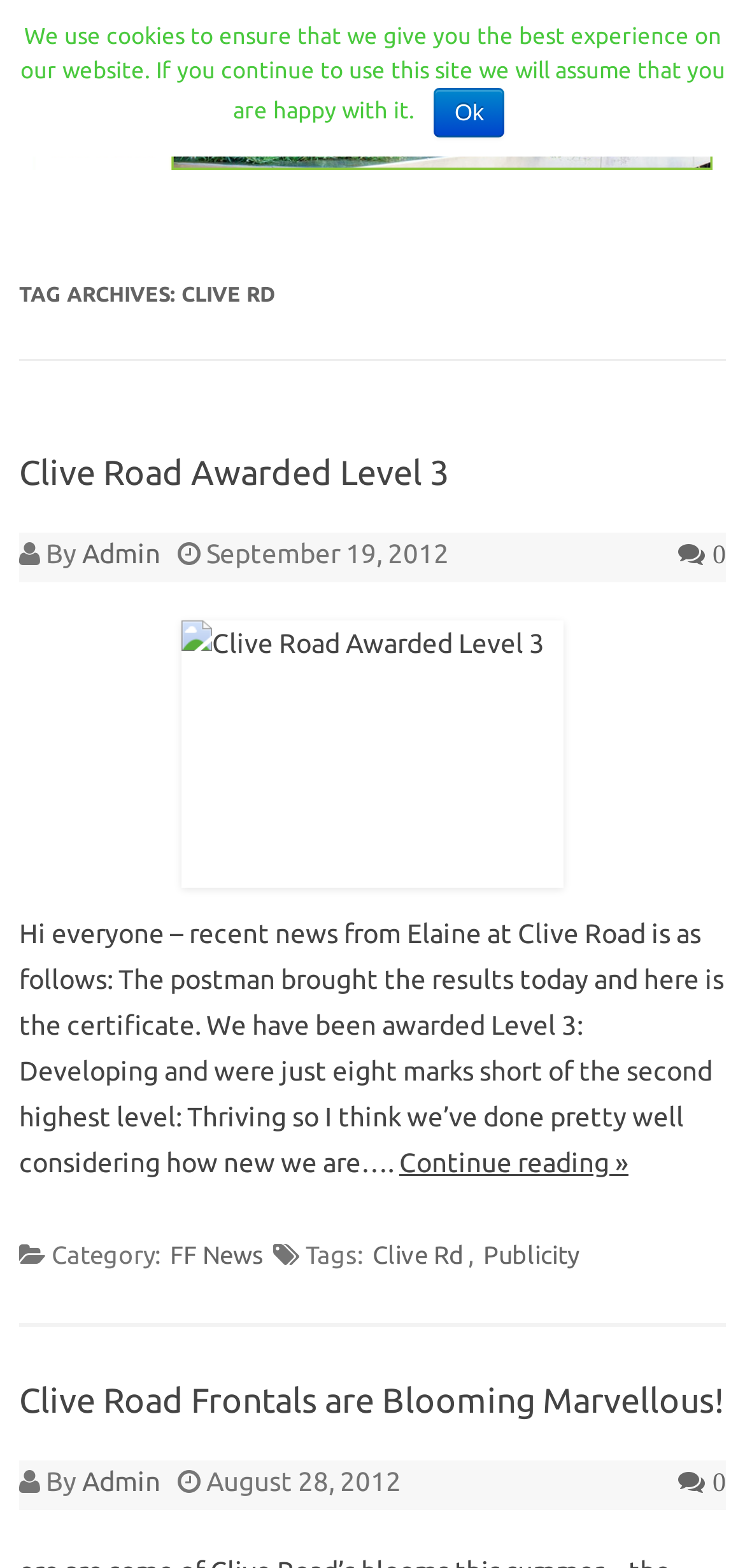From the webpage screenshot, predict the bounding box of the UI element that matches this description: "FF News".

[0.223, 0.789, 0.359, 0.811]